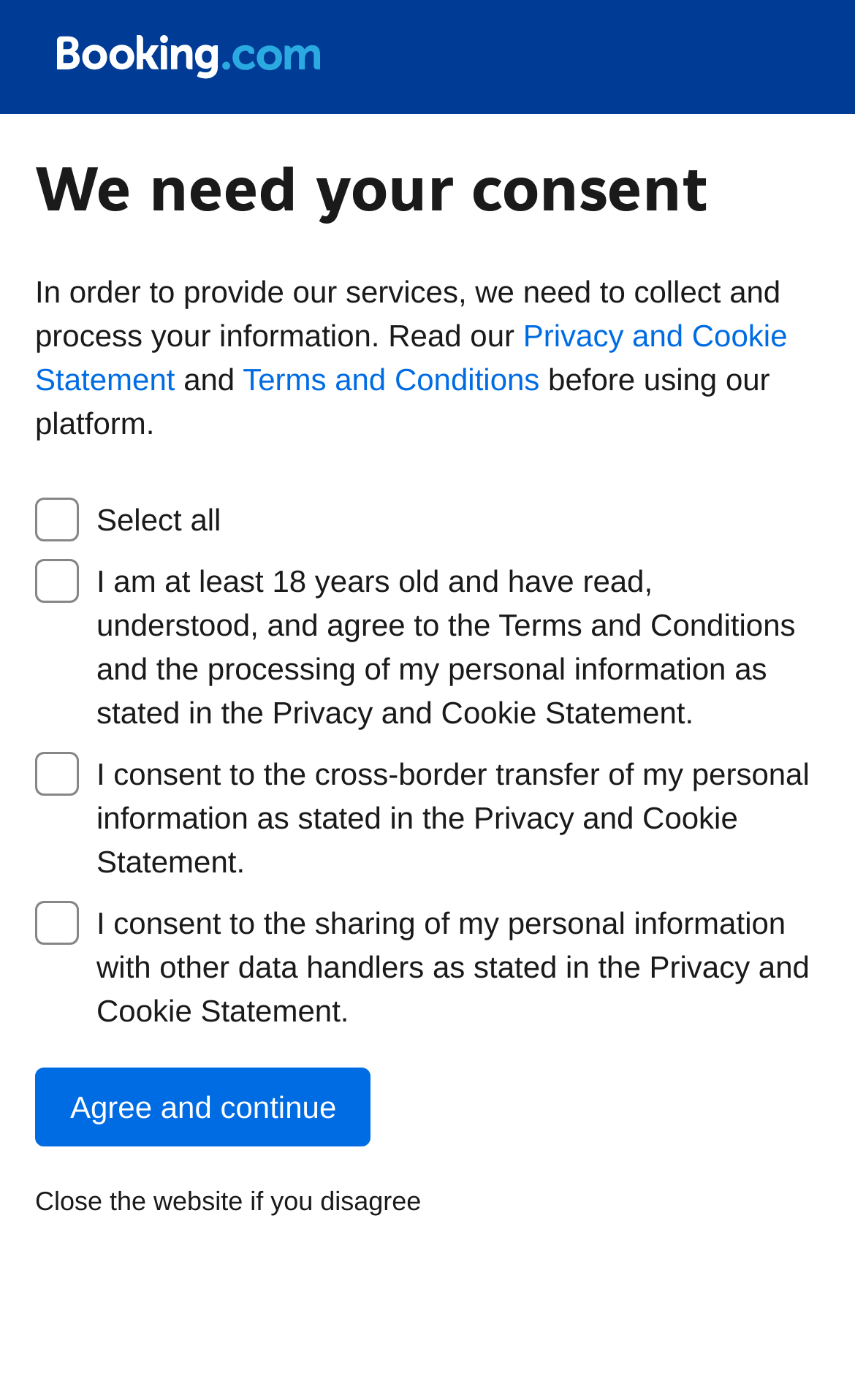Provide a short, one-word or phrase answer to the question below:
What is the purpose of collecting user information?

To provide services